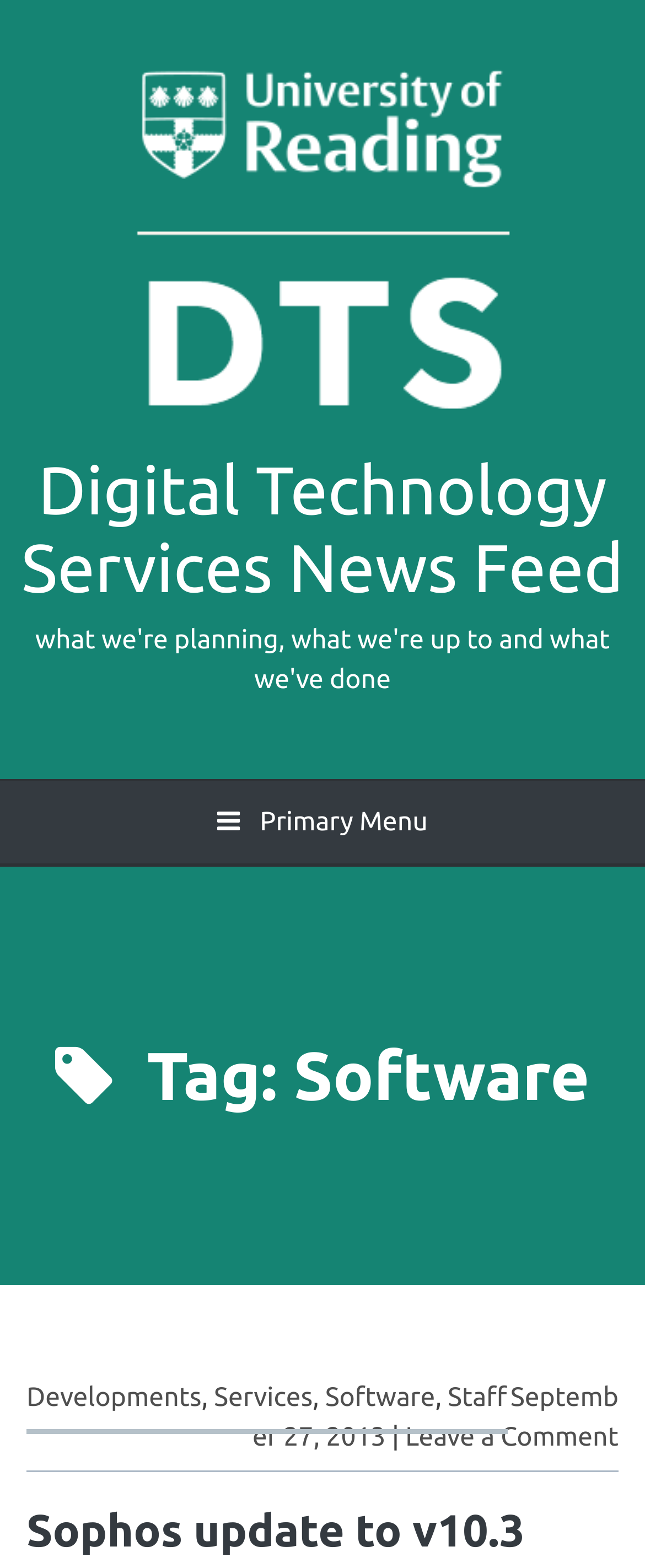Can you specify the bounding box coordinates of the area that needs to be clicked to fulfill the following instruction: "Check out School of Medicine"?

None